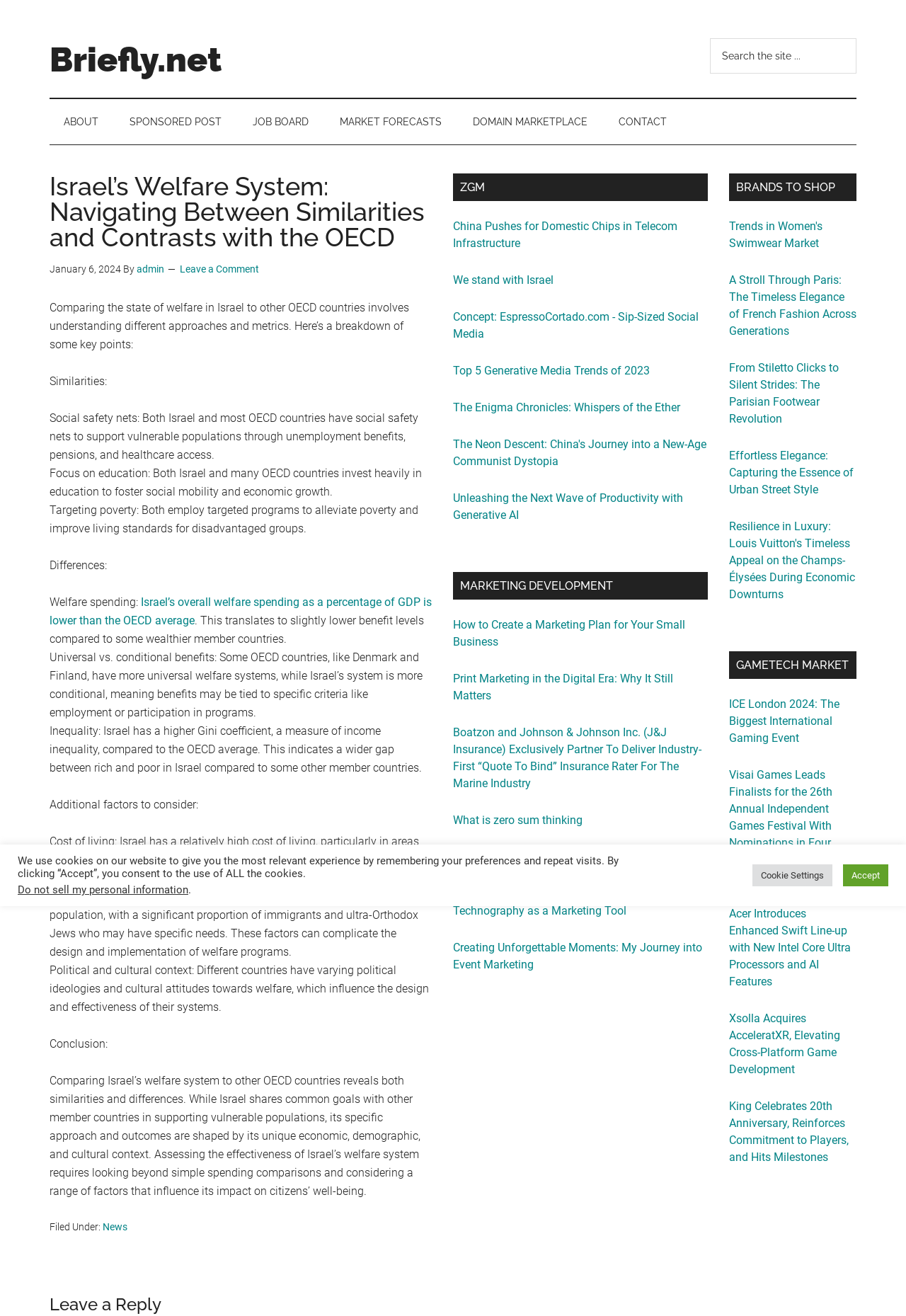Please provide the bounding box coordinates for the UI element as described: "We stand with Israel". The coordinates must be four floats between 0 and 1, represented as [left, top, right, bottom].

[0.5, 0.208, 0.611, 0.218]